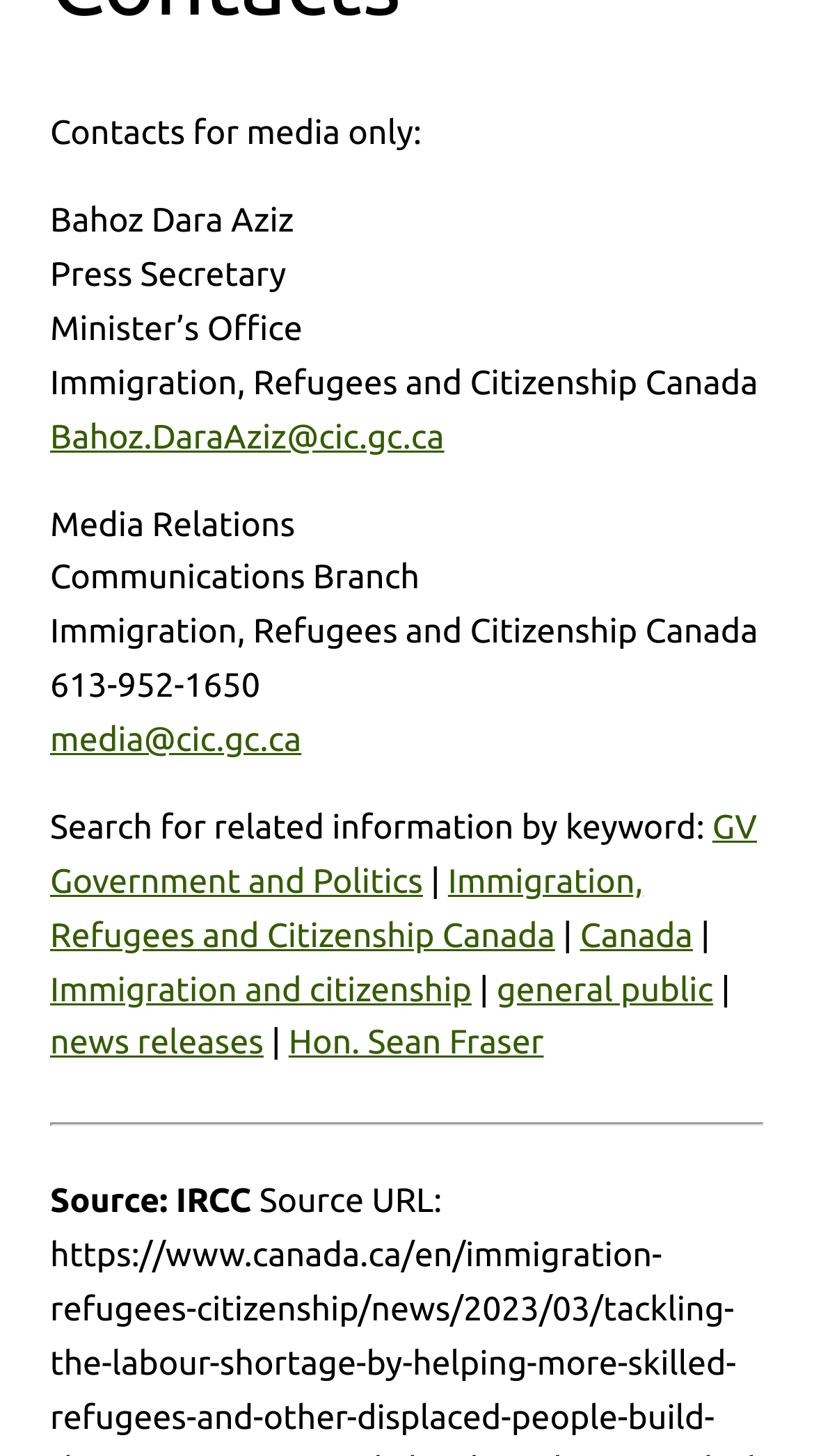Identify and provide the bounding box for the element described by: "Immigration, Refugees and Citizenship Canada".

[0.062, 0.593, 0.79, 0.656]